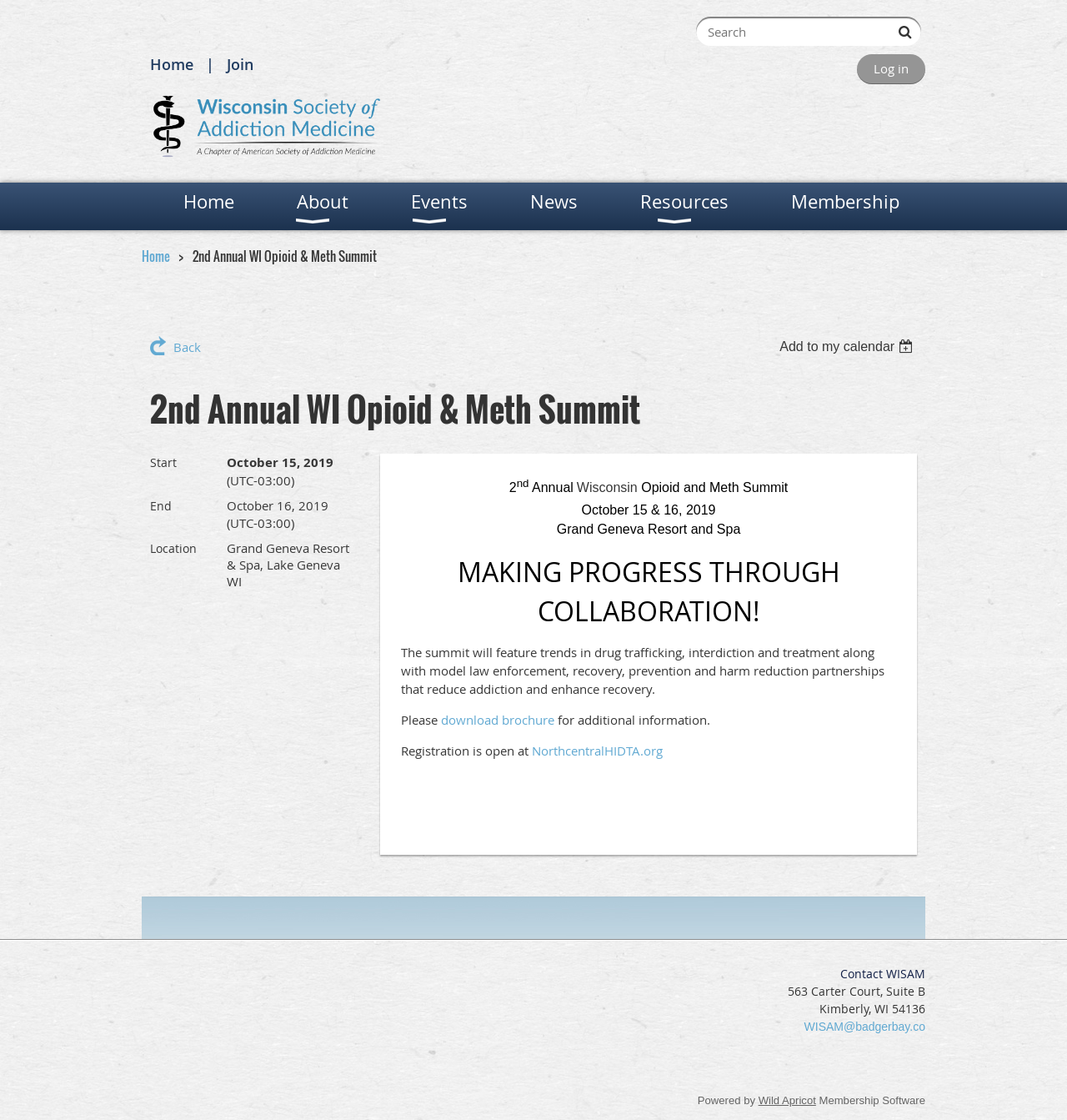Can you provide the bounding box coordinates for the element that should be clicked to implement the instruction: "Search"?

[0.652, 0.015, 0.863, 0.041]